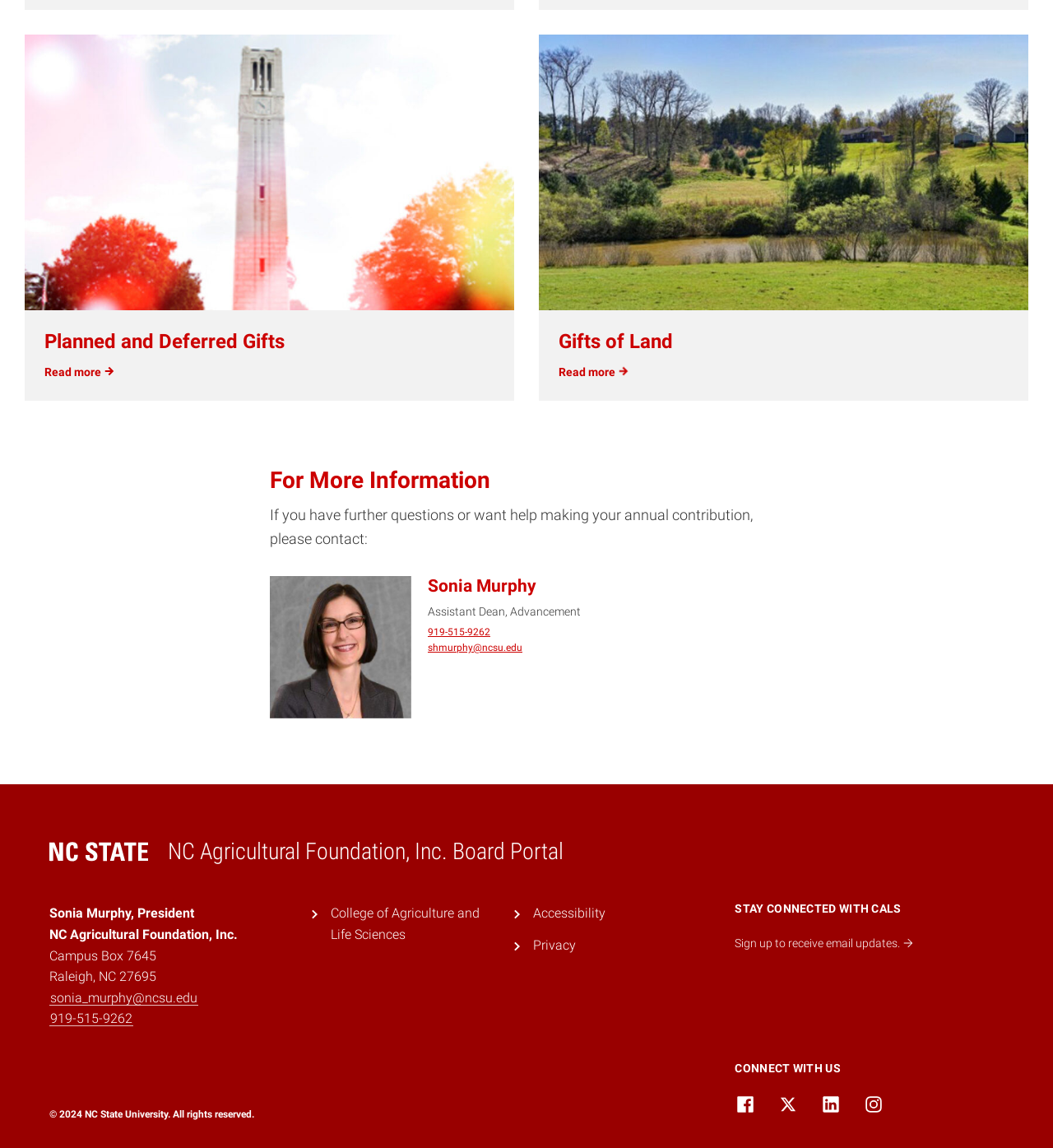Find the bounding box coordinates for the HTML element specified by: "Sonia Murphy".

[0.406, 0.502, 0.686, 0.52]